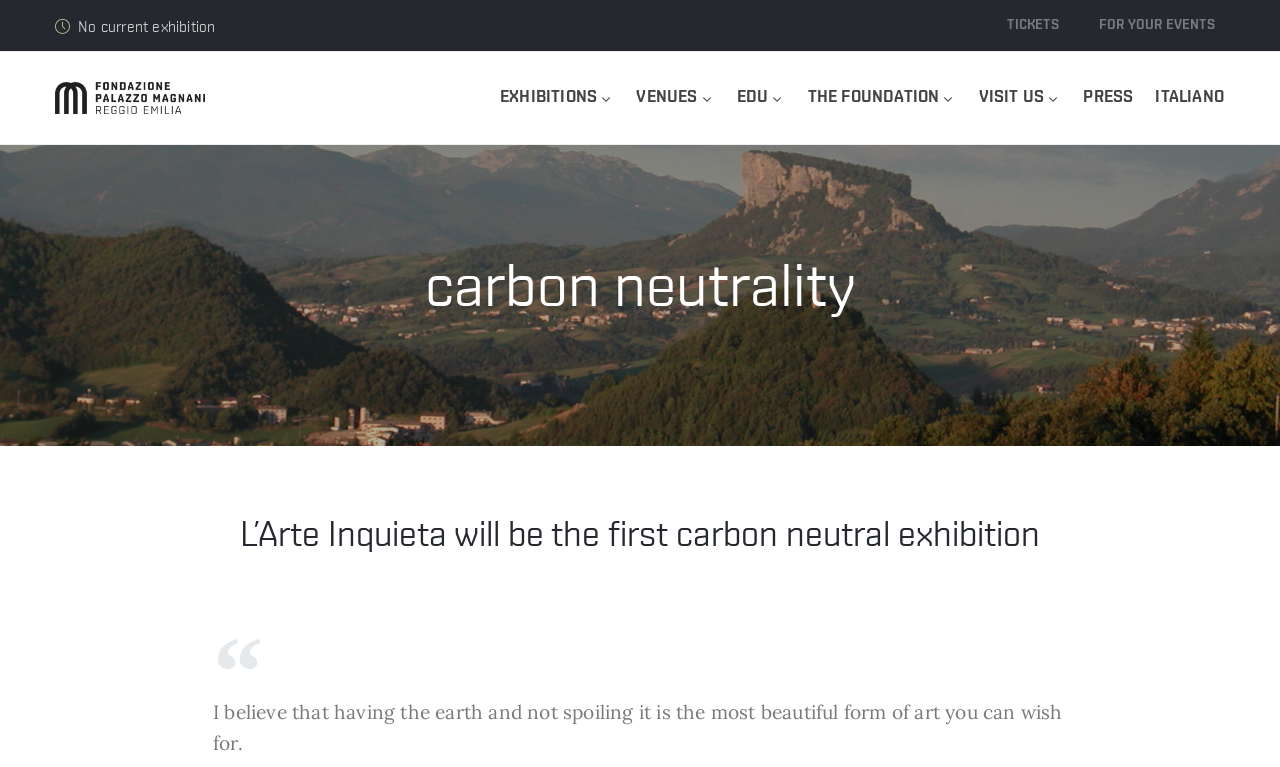How many sections are there in the webpage?
Please elaborate on the answer to the question with detailed information.

I counted the number of sections on the webpage, which are 'carbon neutrality', 'L’Arte Inquieta will be the first carbon neutral exhibition', and the 5 links in the top navigation bar, and found that there are 7 sections in total.